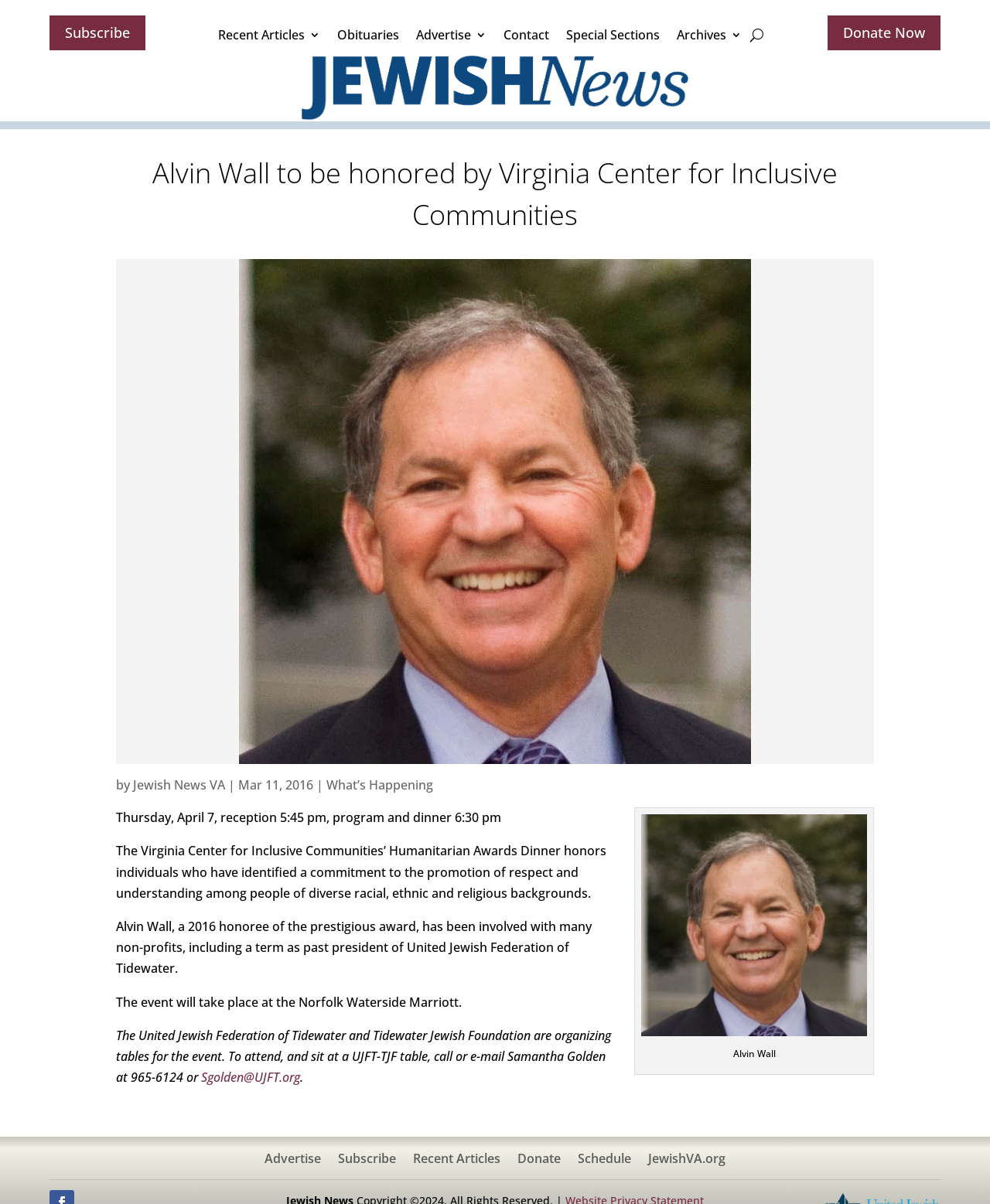What is Alvin Wall being honored for?
Craft a detailed and extensive response to the question.

Based on the webpage, Alvin Wall is being honored by the Virginia Center for Inclusive Communities at the Humanitarian Awards Dinner. This is mentioned in the heading 'Alvin Wall to be honored by Virginia Center for Inclusive Communities' and further explained in the text as an award for individuals who have demonstrated a commitment to promoting respect and understanding among people of diverse racial, ethnic, and religious backgrounds.